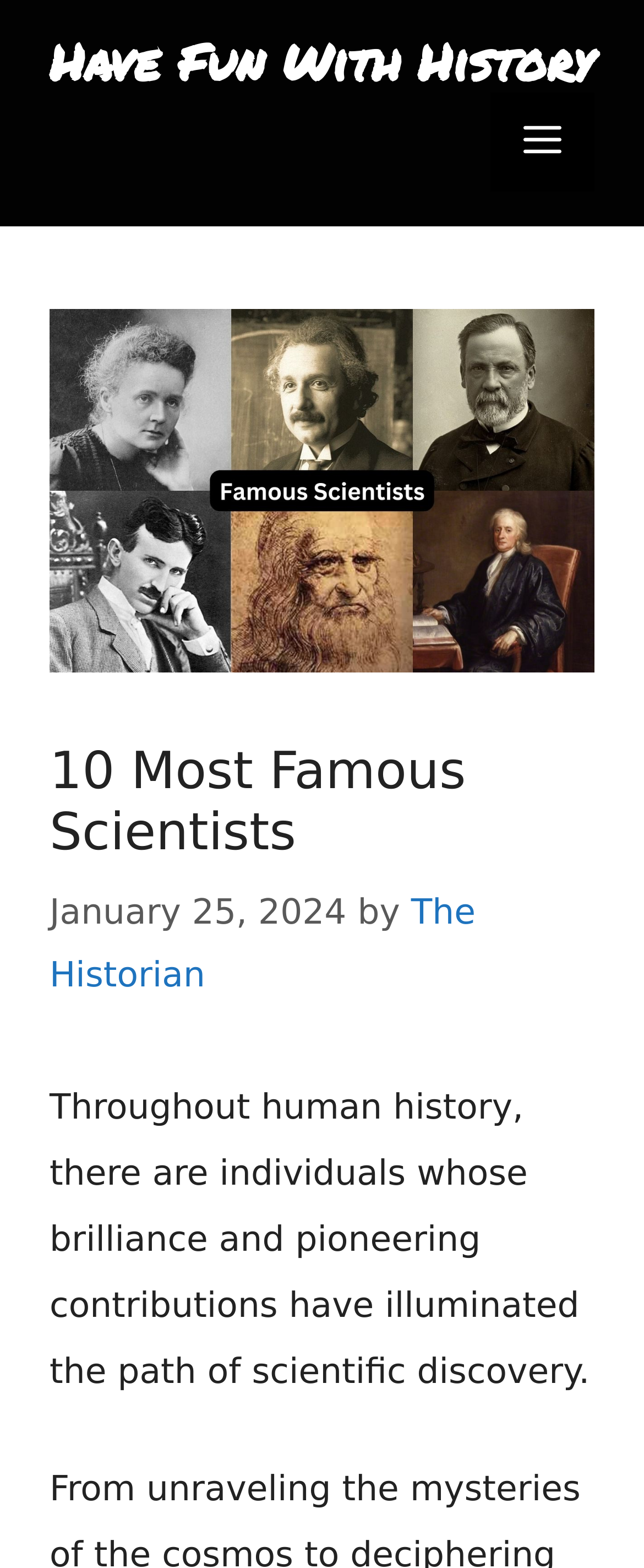What is the name of the website?
Provide a comprehensive and detailed answer to the question.

I determined the name of the website by looking at the link element with the text 'Have Fun With History' which is a child of the banner element with the text 'Site'.